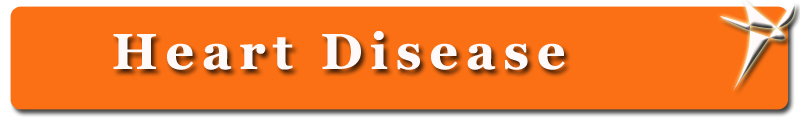Carefully examine the image and provide an in-depth answer to the question: What font color is used for the header text?

According to the caption, the text 'Heart Disease' is displayed in a clean, white font, implying that the font color used for the header text is white.